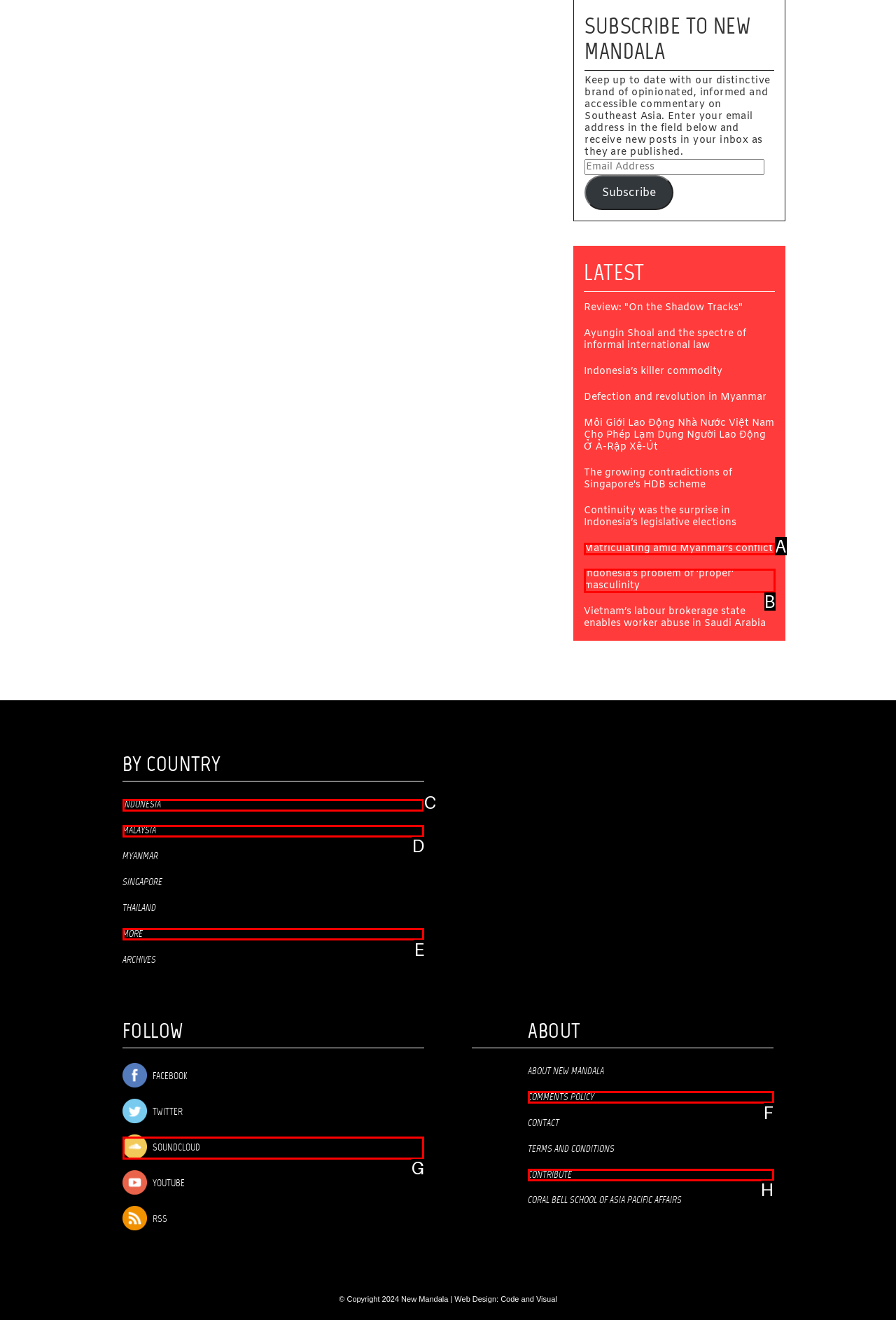Identify the letter of the option that best matches the following description: Indonesia’s problem of ‘proper’ masculinity. Respond with the letter directly.

B